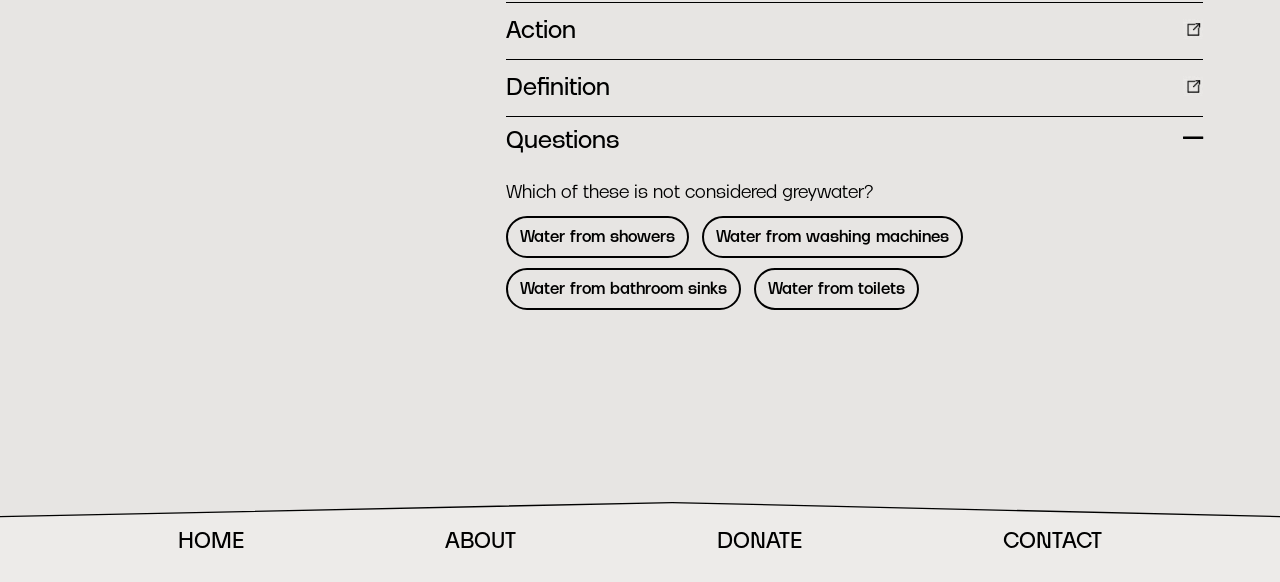How many answer options are provided for the question?
We need a detailed and meticulous answer to the question.

The question 'Which of these is not considered greywater?' has four answer options: 'Water from showers', 'Water from washing machines', 'Water from bathroom sinks', and 'Water from toilets'.